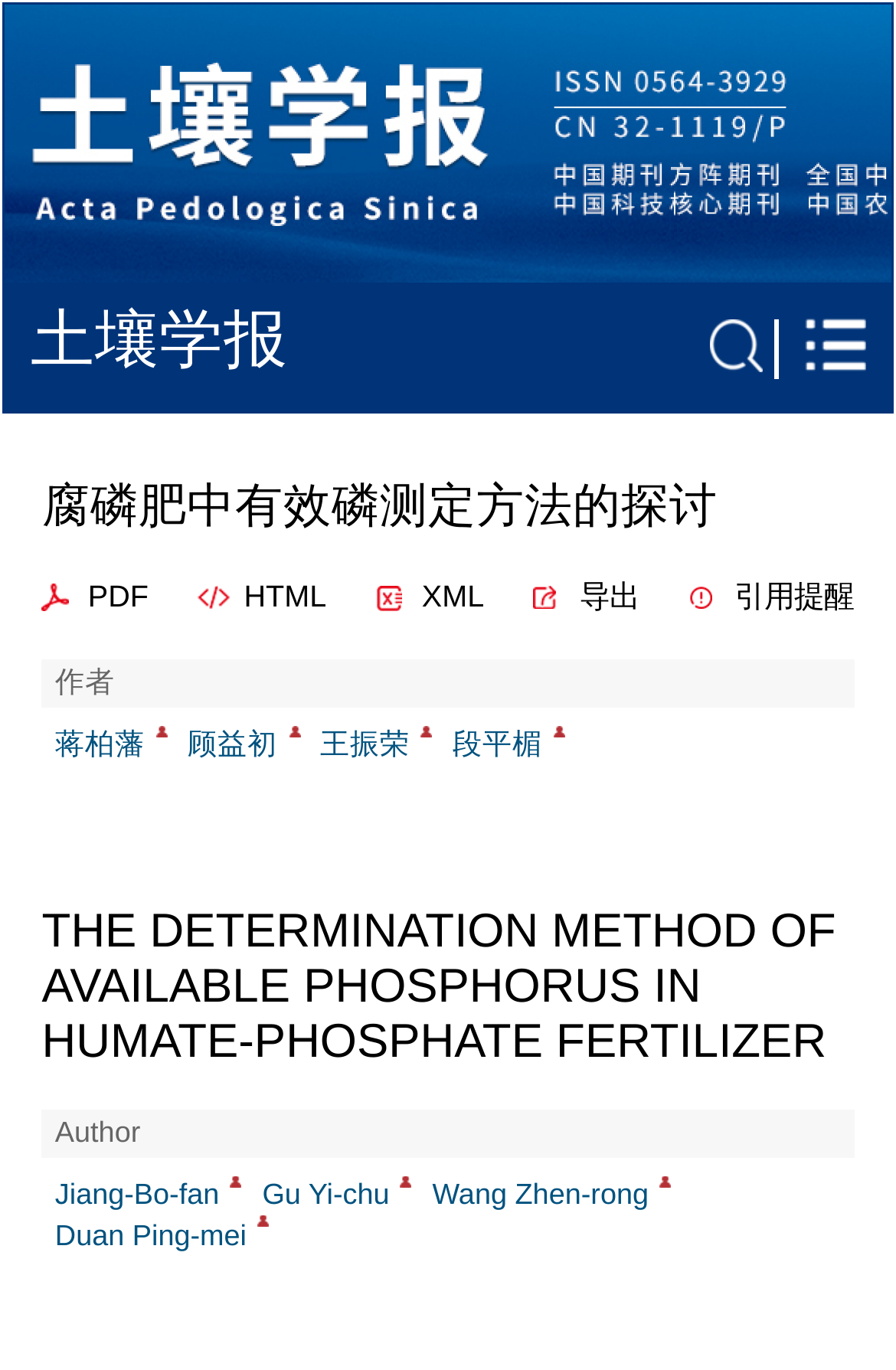What is the title of the article?
Can you offer a detailed and complete answer to this question?

The title of the article can be found at the top of the webpage, which is '腐磷肥中有效磷测定方法的探讨'.